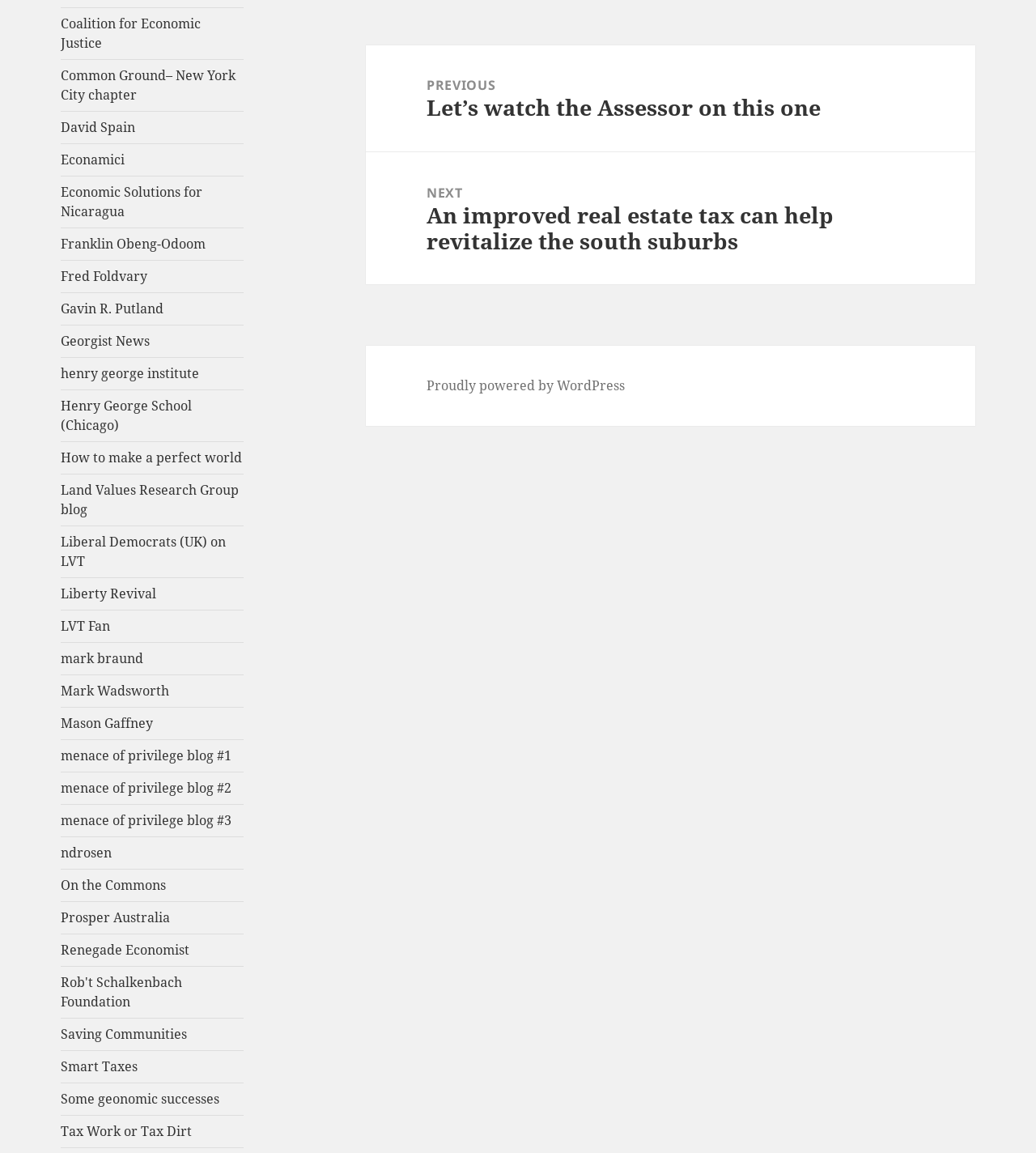Please provide the bounding box coordinates for the element that needs to be clicked to perform the following instruction: "Click on the link to Coalition for Economic Justice". The coordinates should be given as four float numbers between 0 and 1, i.e., [left, top, right, bottom].

[0.059, 0.013, 0.194, 0.045]